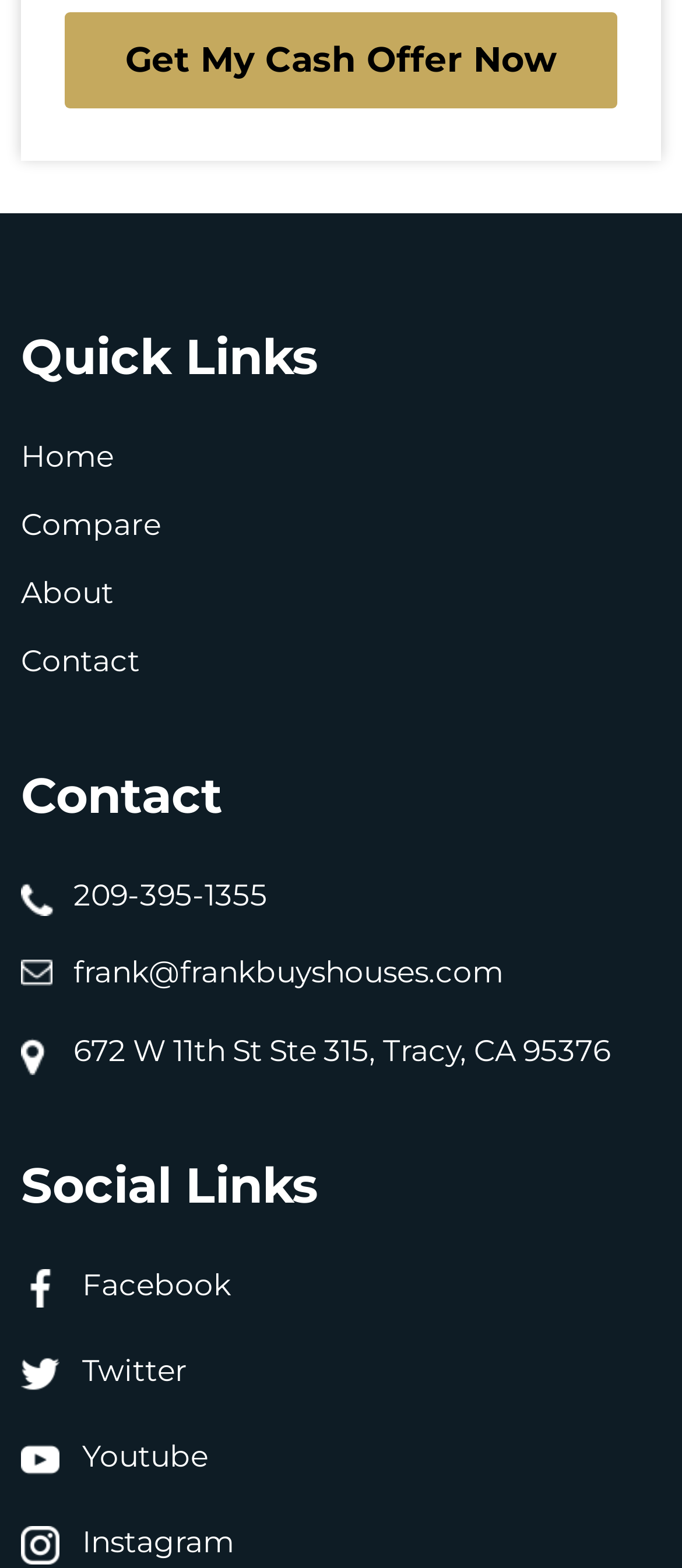Please locate the bounding box coordinates for the element that should be clicked to achieve the following instruction: "Visit the Facebook page". Ensure the coordinates are given as four float numbers between 0 and 1, i.e., [left, top, right, bottom].

[0.031, 0.804, 0.969, 0.836]